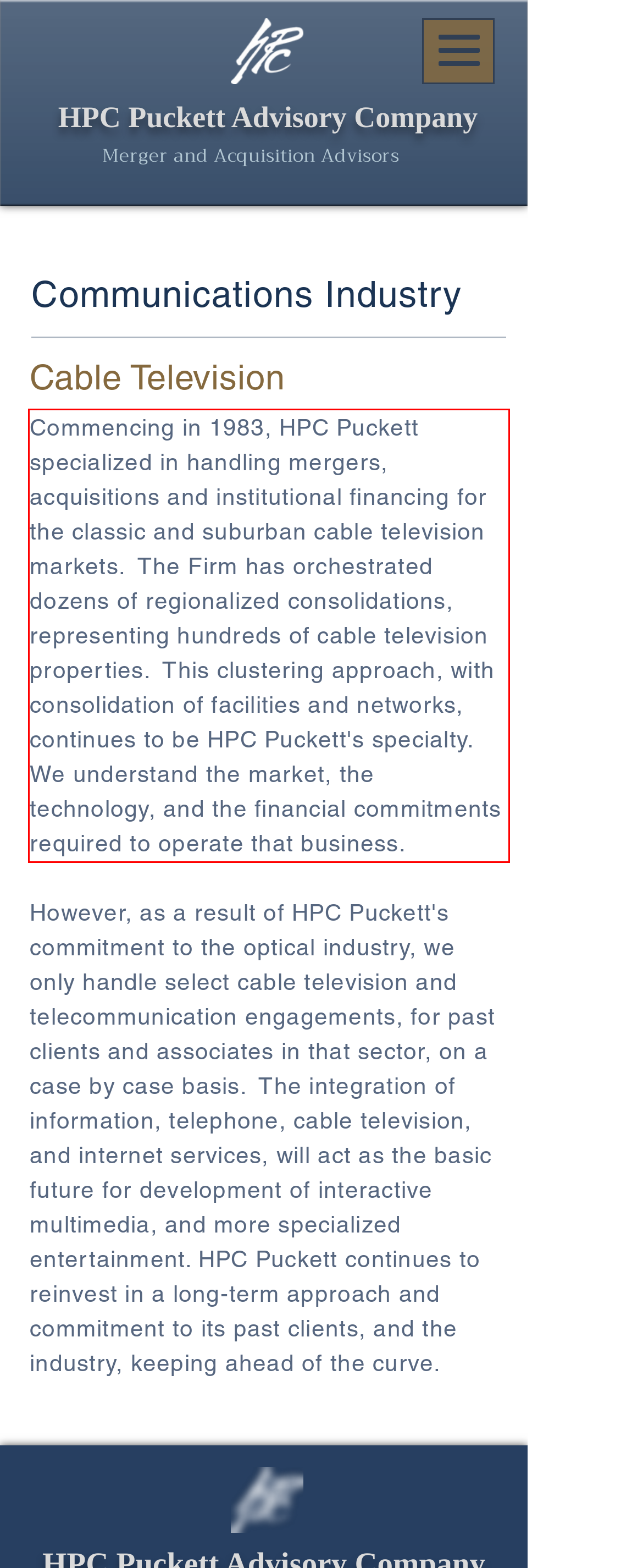Please examine the webpage screenshot and extract the text within the red bounding box using OCR.

Commencing in 1983, HPC Puckett specialized in handling mergers, acquisitions and institutional financing for the classic and suburban cable television markets. The Firm has orchestrated dozens of regionalized consolidations, representing hundreds of cable television properties. This clustering approach, with consolidation of facilities and networks, continues to be HPC Puckett's specialty. We understand the market, the technology, and the financial commitments required to operate that business.